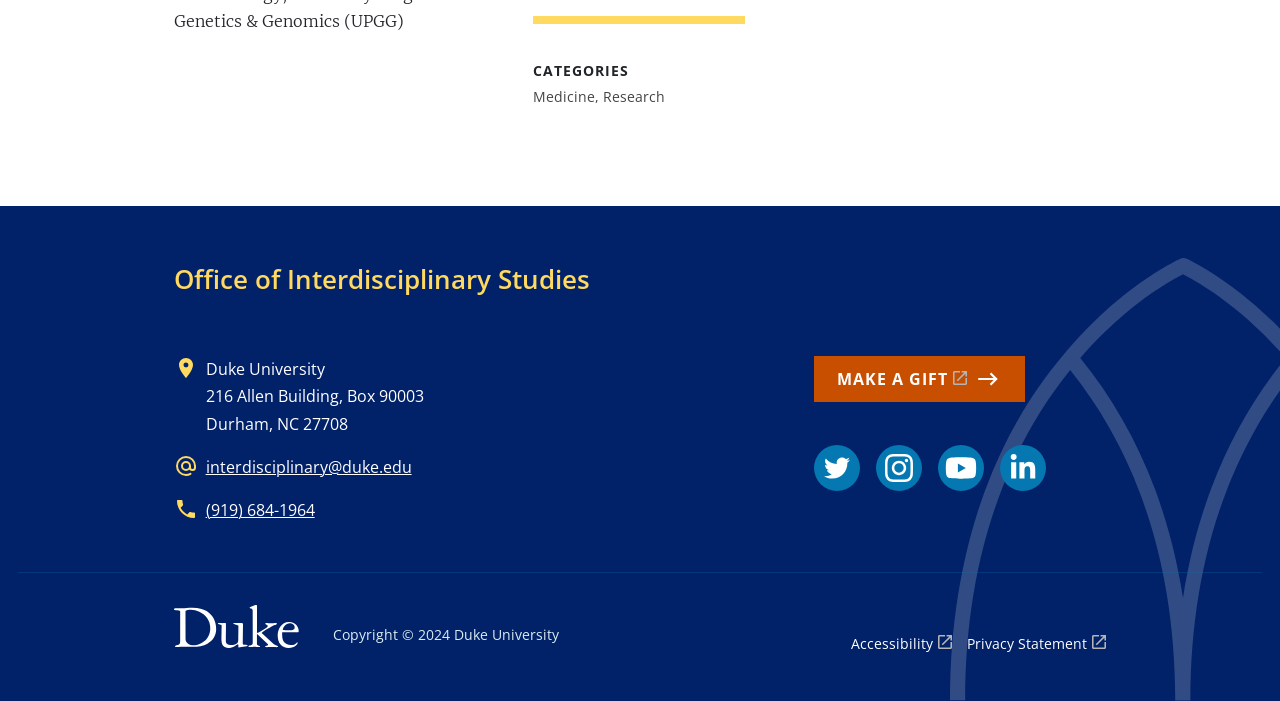What is the phone number to contact?
Using the image, give a concise answer in the form of a single word or short phrase.

(919) 684-1964